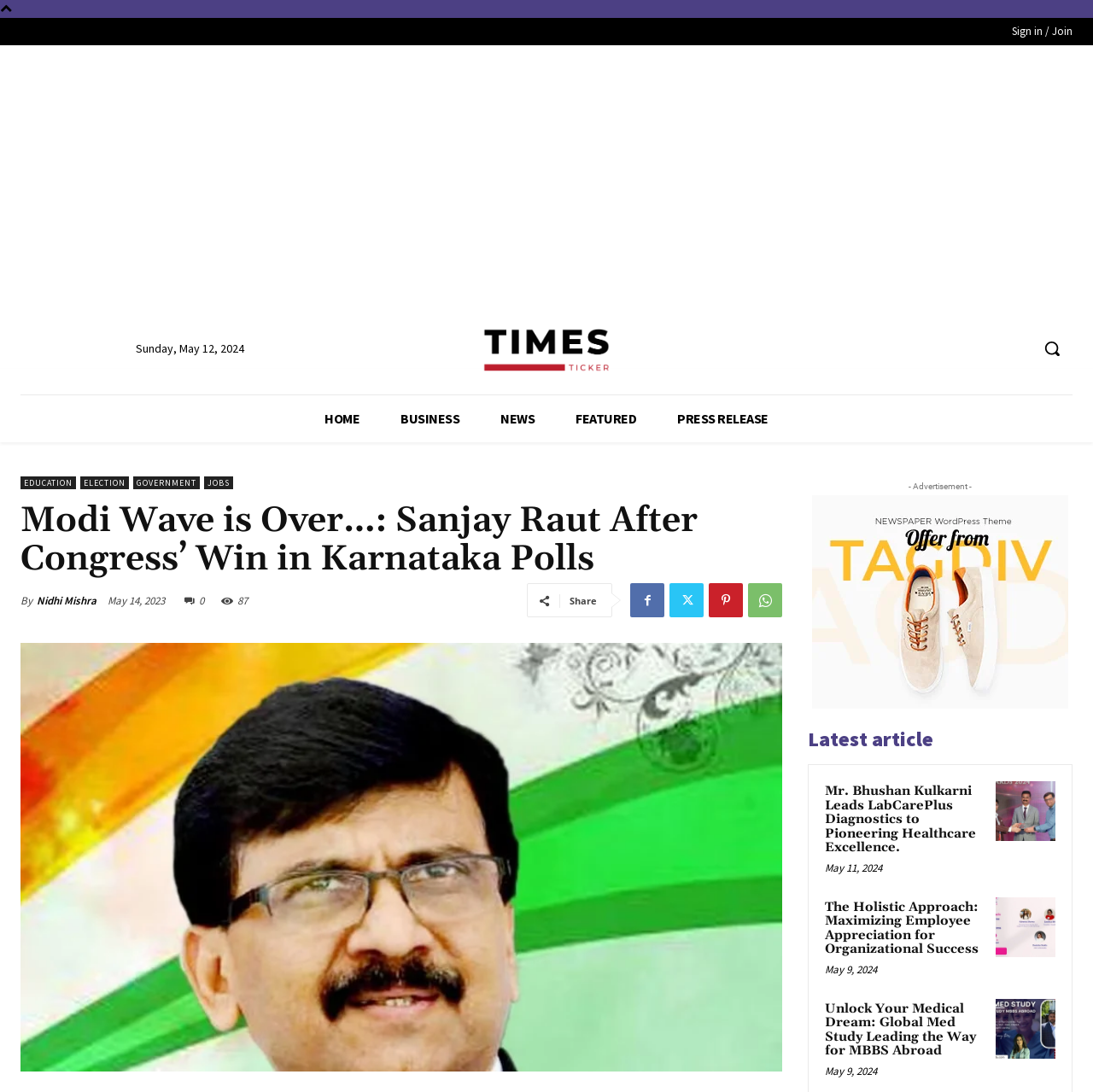Highlight the bounding box coordinates of the element that should be clicked to carry out the following instruction: "Go to the home page". The coordinates must be given as four float numbers ranging from 0 to 1, i.e., [left, top, right, bottom].

[0.278, 0.362, 0.348, 0.405]